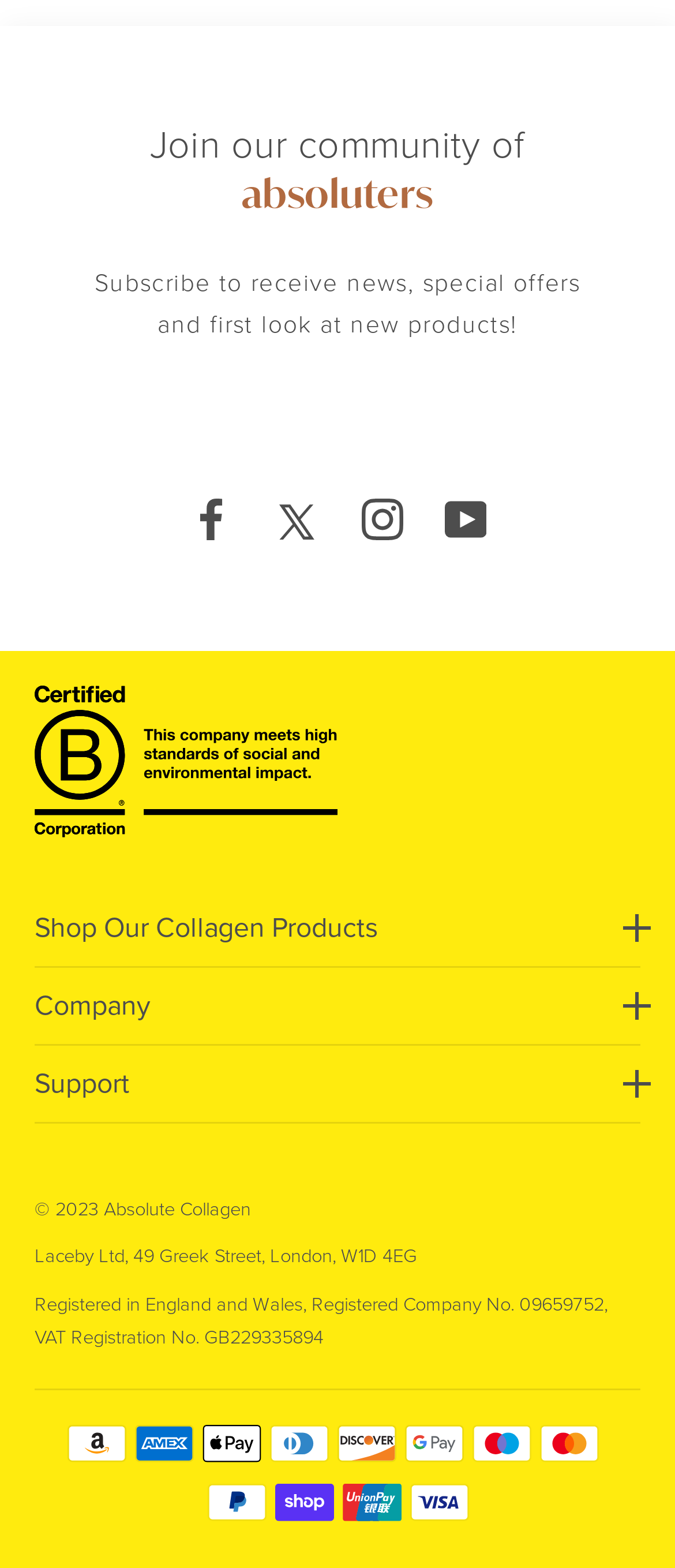Using the element description provided, determine the bounding box coordinates in the format (top-left x, top-left y, bottom-right x, bottom-right y). Ensure that all values are floating point numbers between 0 and 1. Element description: Collagen Blog & Knowledge Base

[0.051, 0.72, 0.579, 0.744]